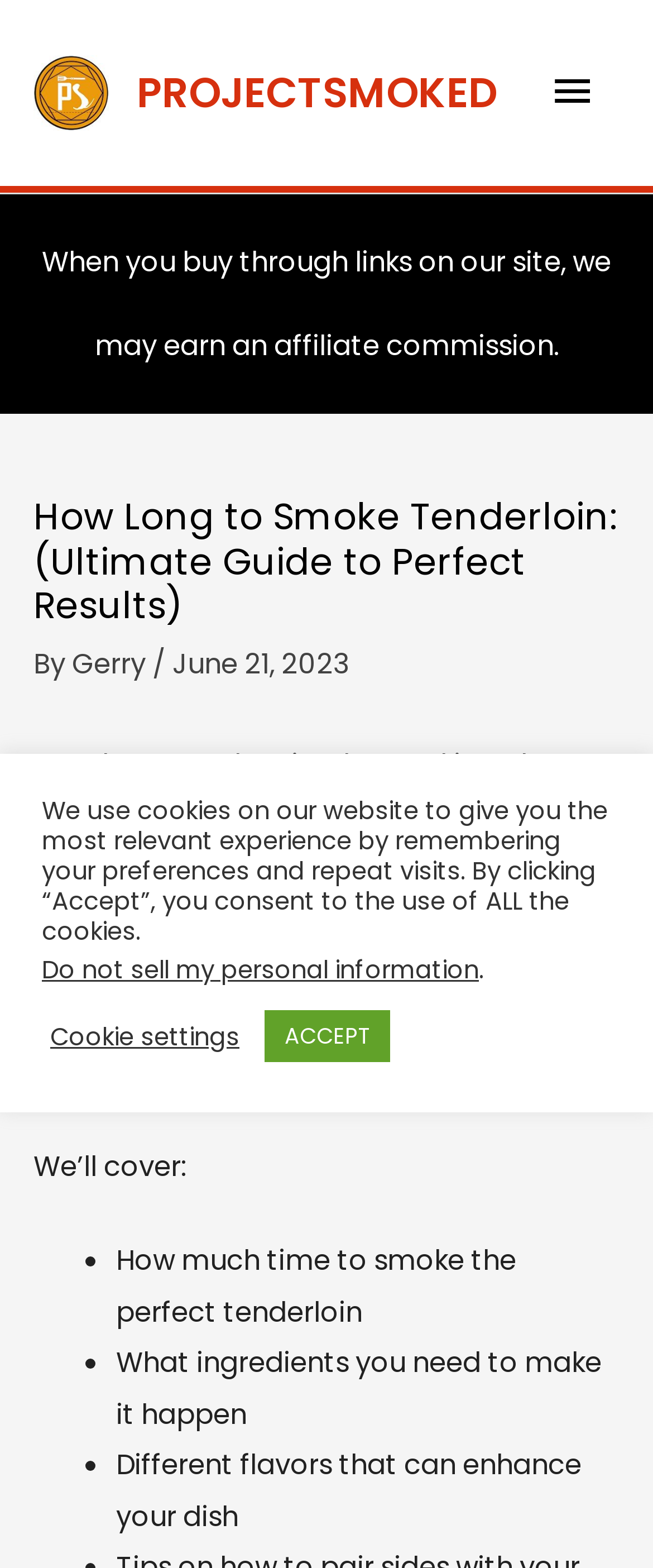Generate a comprehensive description of the webpage.

This webpage is about smoking tenderloin, with a focus on achieving perfect results. At the top left, there is a link to "PROJECTSMOKED" accompanied by an image with the same name. Below this, there is a button labeled "Main Menu" on the top right. 

A disclaimer about affiliate commissions is displayed in the middle top section of the page. 

The main content begins with a header section that includes the title "How Long to Smoke Tenderloin: (Ultimate Guide to Perfect Results)" and information about the author, Gerry, and the publication date, June 21, 2023. 

Below the header, there is a brief introduction to the article, which explains that becoming a master of smoking tenderloin doesn't have to take years. The article promises to break down the technique for achieving a perfect smoked tenderloin every time. 

The content is then divided into sections, with a list of topics to be covered, including how much time to smoke the perfect tenderloin, the necessary ingredients, and different flavors that can enhance the dish. Each topic is marked with a bullet point.